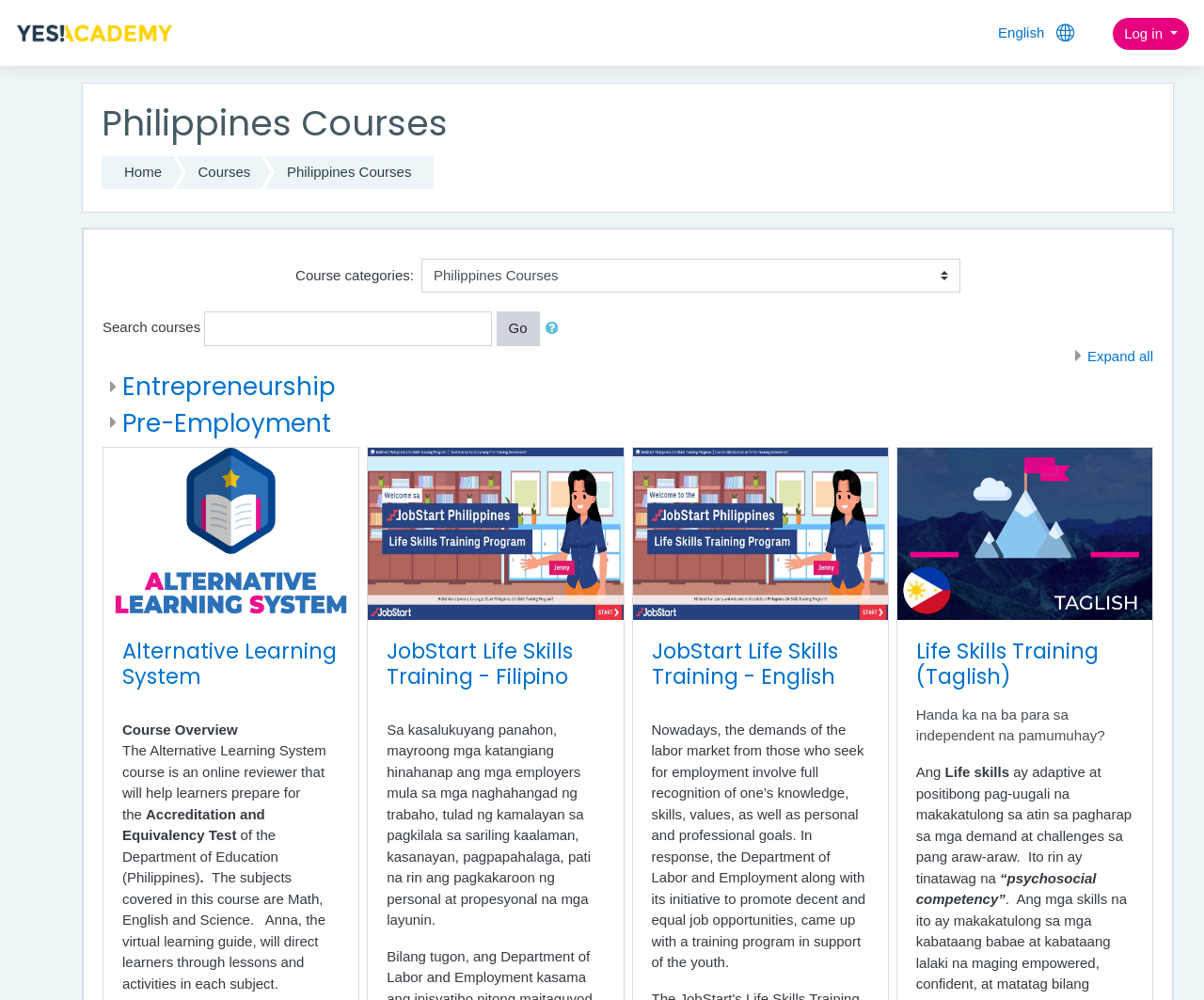Generate a comprehensive caption for the webpage you are viewing.

The webpage is titled "YES!ACADEMY: All courses" and features a logo with the same name at the top left corner. To the right of the logo is a link to "English" and a dropdown menu icon. On the top right corner, there is a login button and a menu with a "Log in" option.

Below the top navigation bar, there is a heading that reads "Philippines Courses" followed by a set of links to different course categories, including "Home", "Courses", and "Philippines Courses". A dropdown menu allows users to select a course category.

On the left side of the page, there is a search bar with a "Search courses" label and a "Go" button. Below the search bar, there is a "Help with Search courses" button.

The main content of the page is divided into several sections, each with a heading and a brief description. The sections are arranged vertically, with the first section titled "Entrepreneurship" followed by "Pre-Employment", "Alternative Learning System", and others.

Each section contains a link to a course, accompanied by an image and a brief overview of the course. The overviews provide information about the course content, such as the subjects covered and the skills that will be learned.

There are three courses listed on the page: "Alternative Learning System", "JobStart Life Skills Training - Filipino", and "JobStart Life Skills Training - English". Each course has a detailed description, including the skills and knowledge that will be acquired.

The page also features a "Expand all" link at the bottom, which suggests that there may be more content available if clicked.